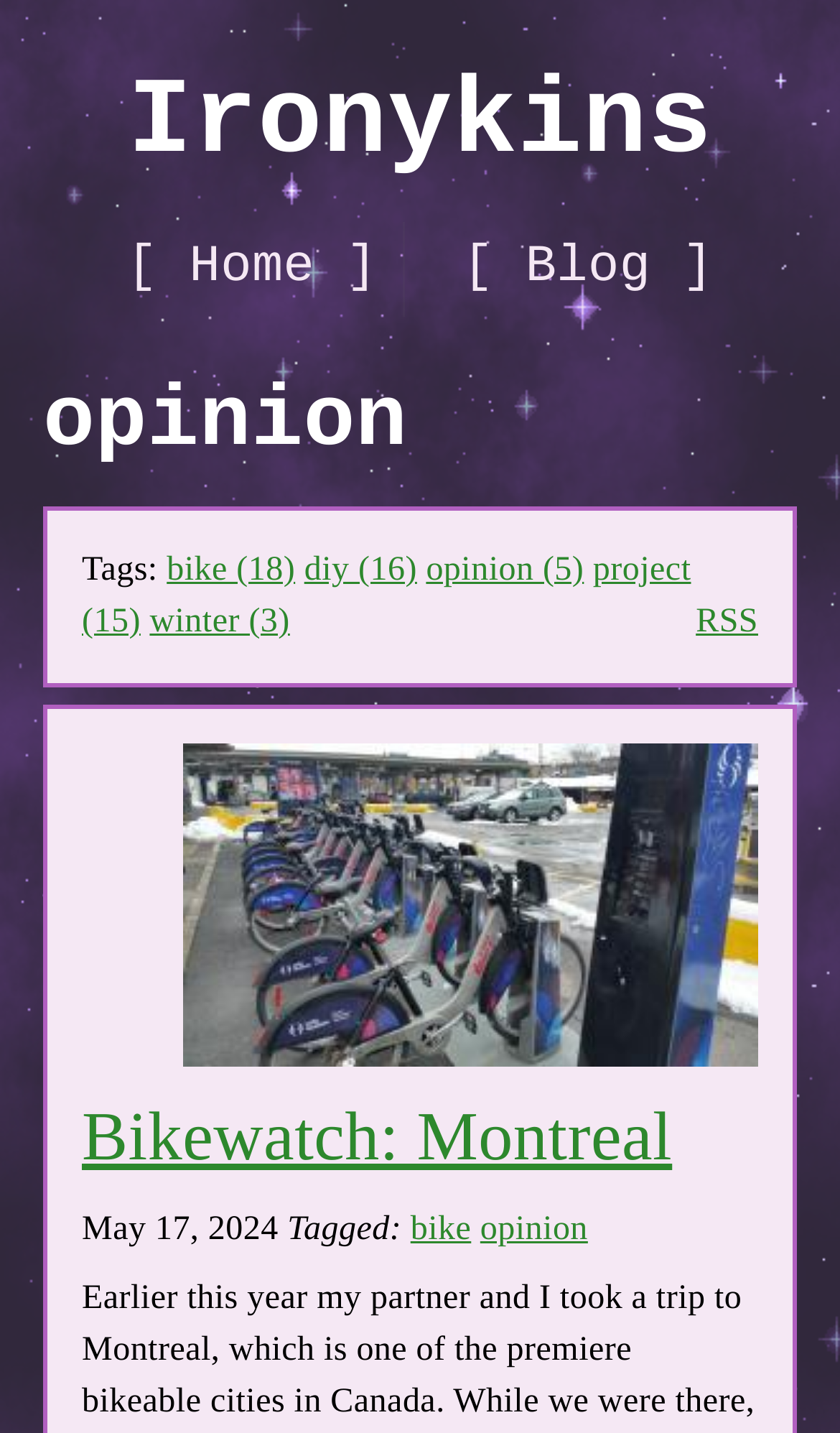Please identify the bounding box coordinates of the clickable element to fulfill the following instruction: "subscribe to RSS". The coordinates should be four float numbers between 0 and 1, i.e., [left, top, right, bottom].

[0.828, 0.417, 0.903, 0.453]